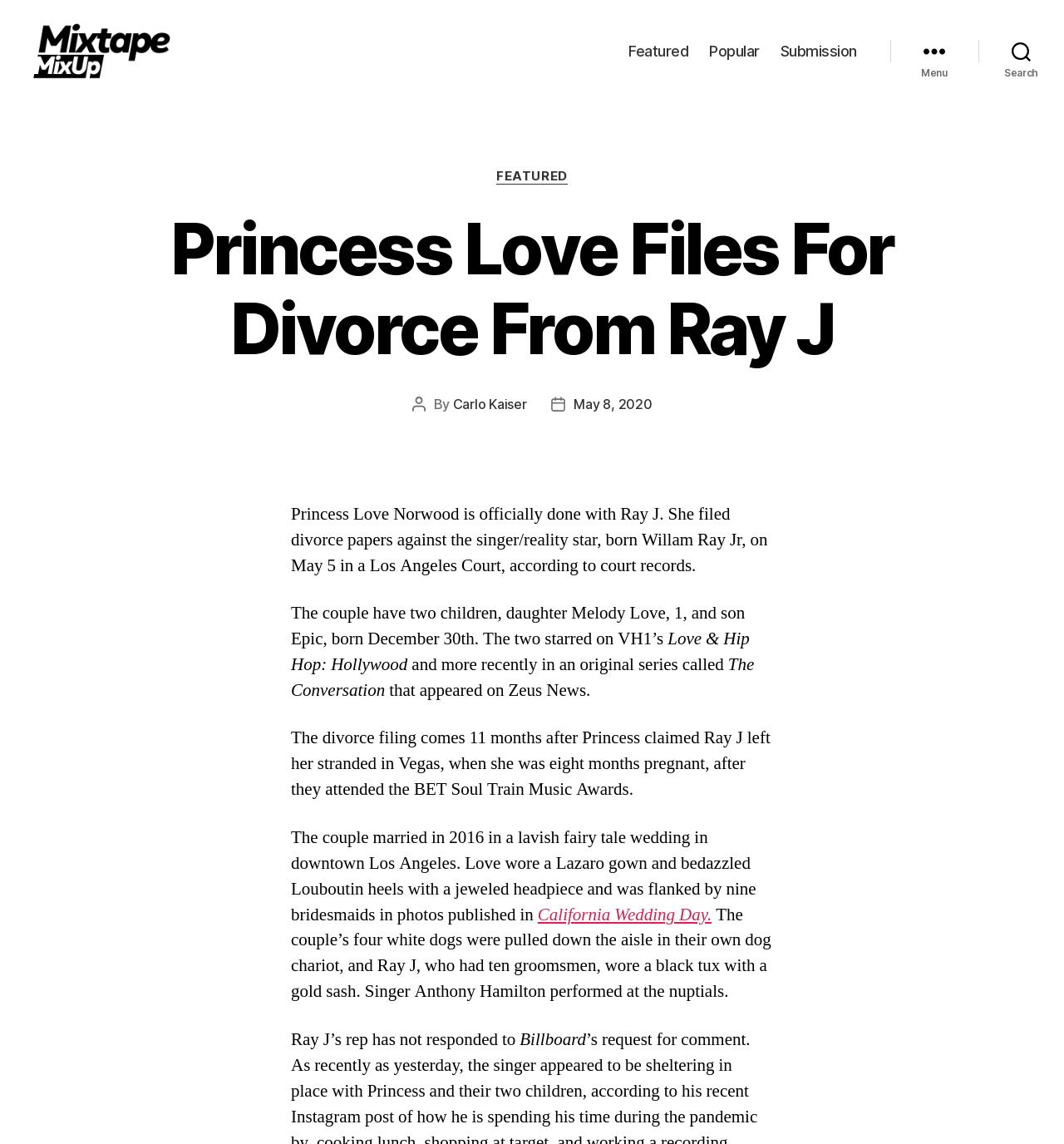Identify the bounding box coordinates of the specific part of the webpage to click to complete this instruction: "Click on the 'California Wedding Day' link".

[0.505, 0.807, 0.669, 0.826]